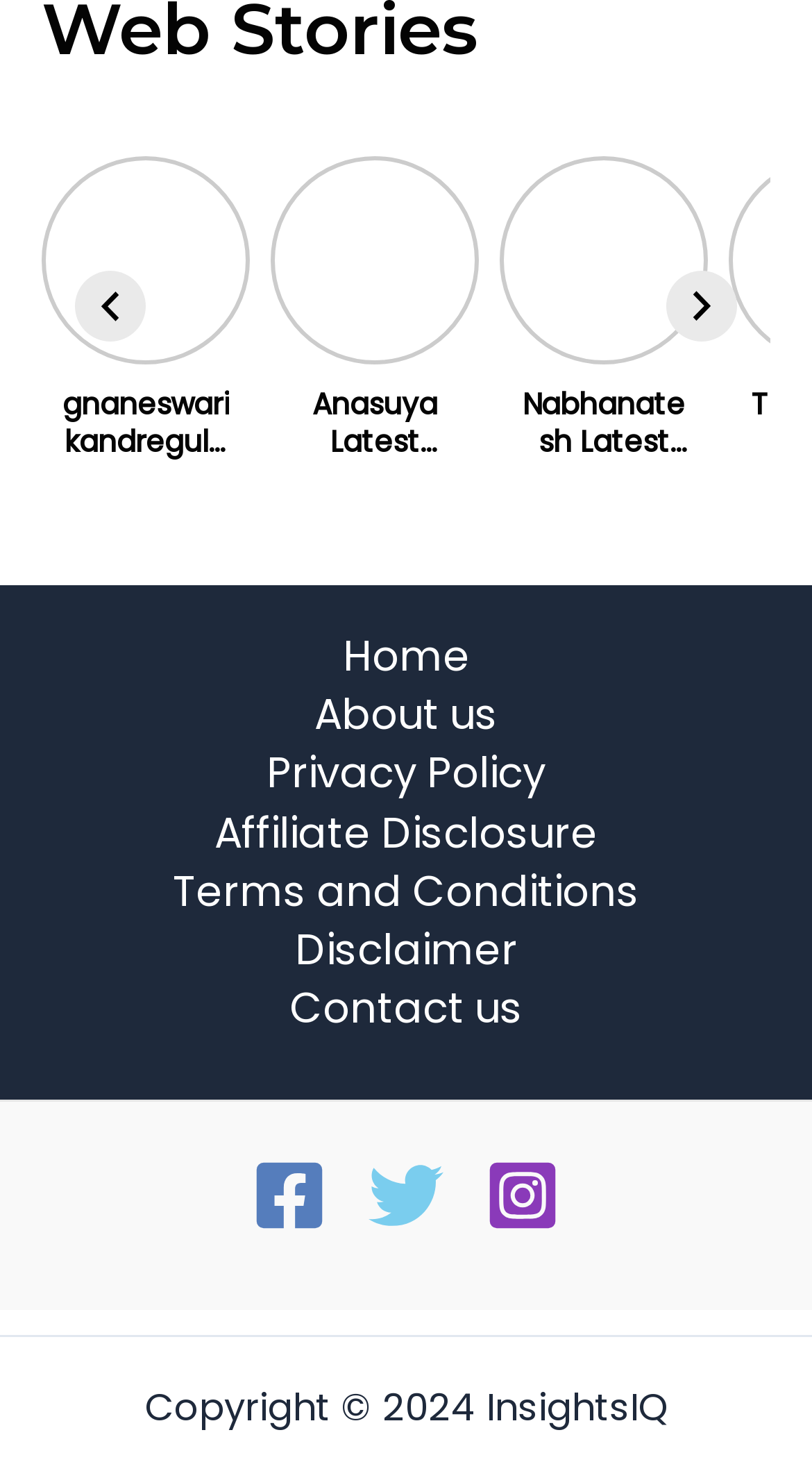How many social media links are there?
Kindly answer the question with as much detail as you can.

I found three social media links, which are 'Facebook', 'Twitter', and 'Instagram'. These links are represented by their respective icons.